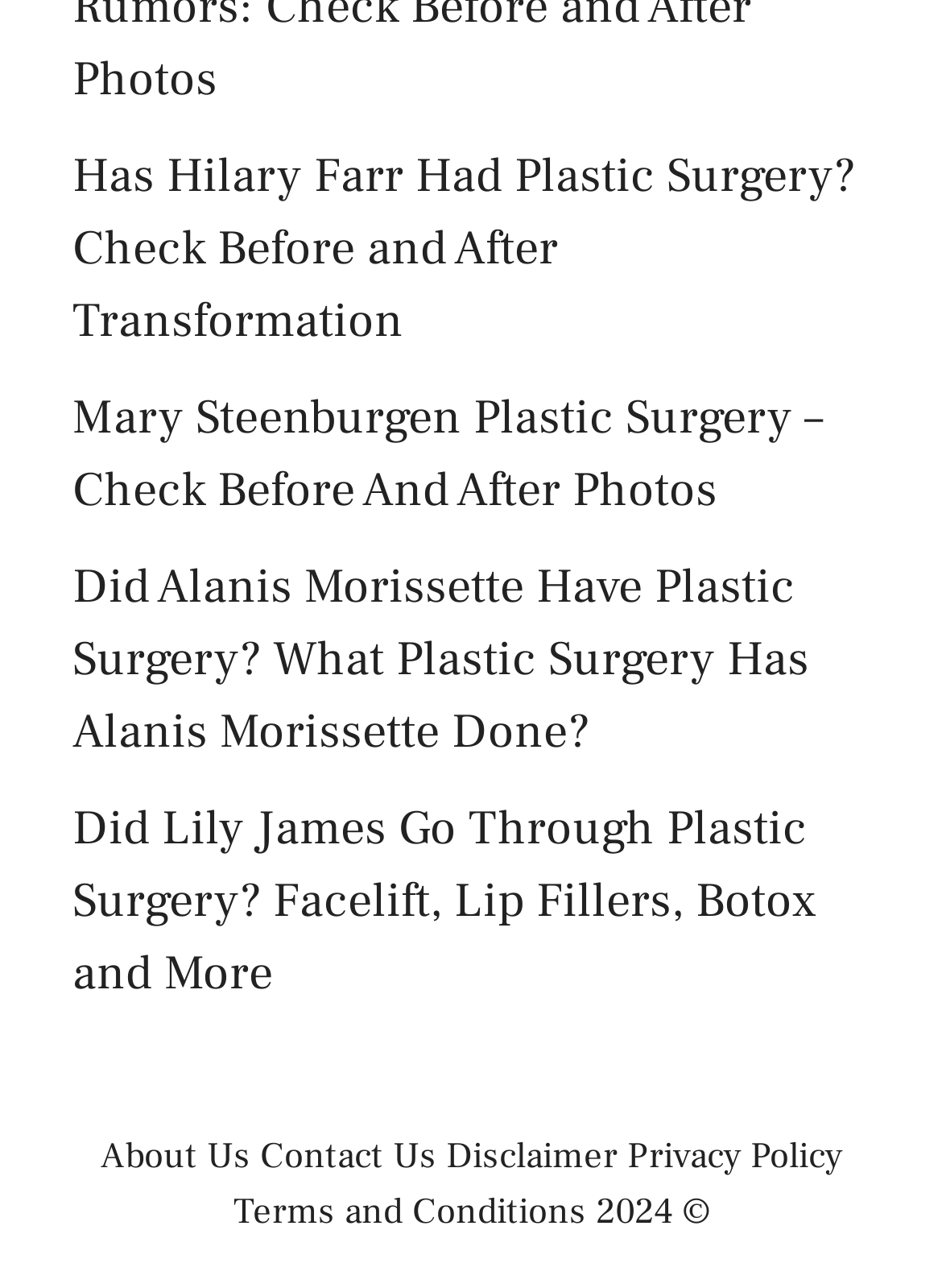Show the bounding box coordinates of the element that should be clicked to complete the task: "Check Mary Steenburgen's before and after photos".

[0.077, 0.301, 0.874, 0.406]